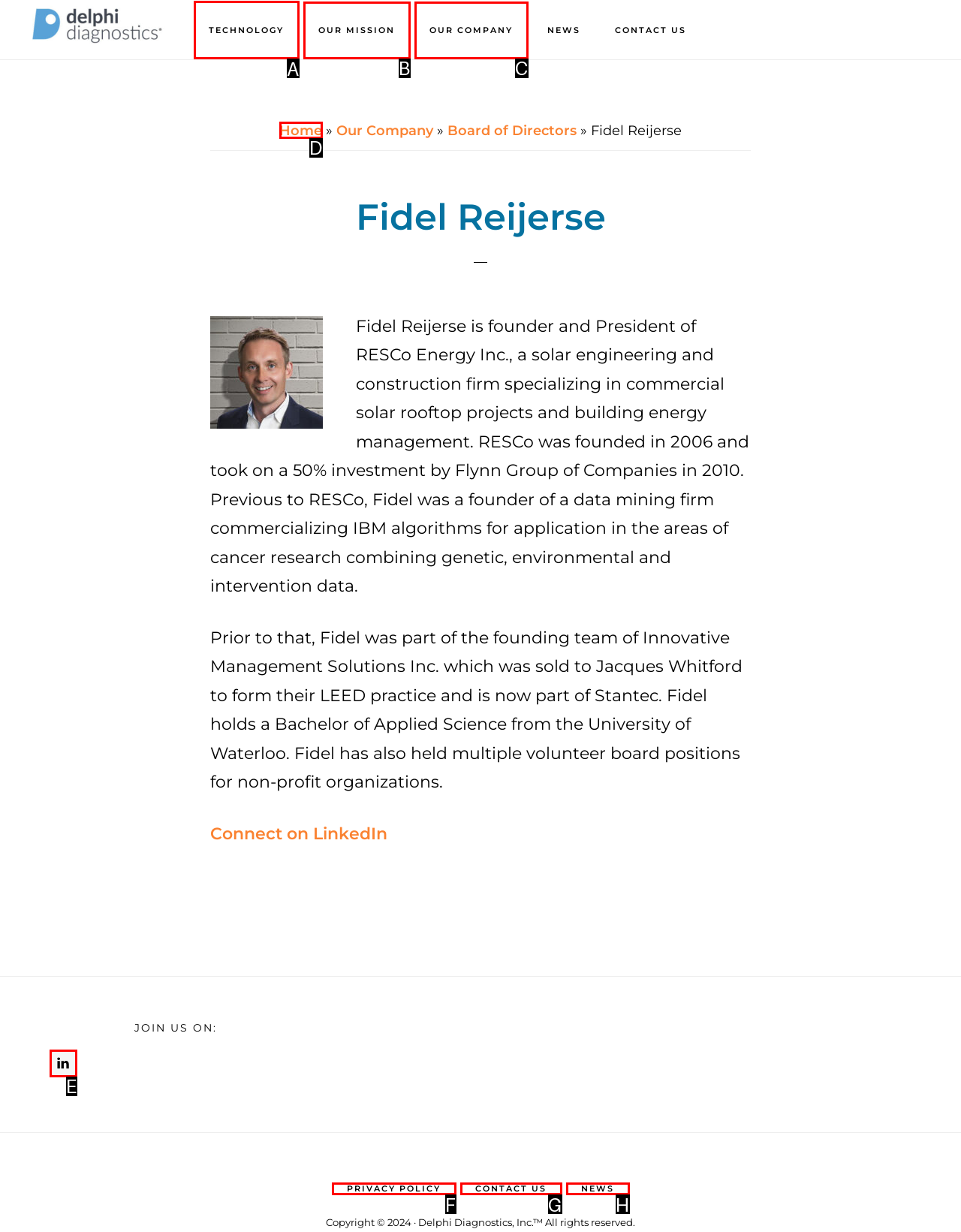Select the appropriate HTML element to click for the following task: Click on the 'TECHNOLOGY' link
Answer with the letter of the selected option from the given choices directly.

A